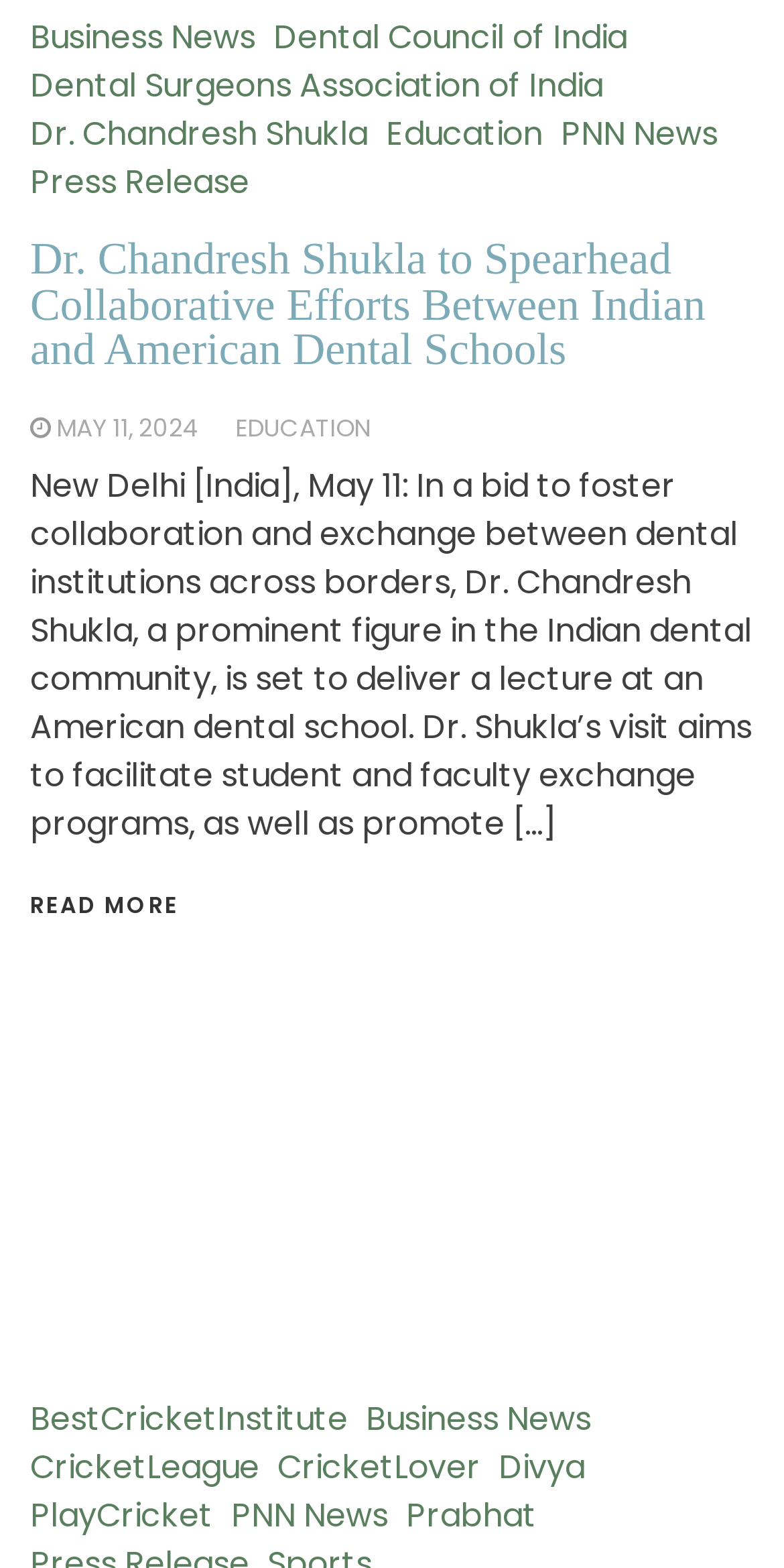Find and specify the bounding box coordinates that correspond to the clickable region for the instruction: "Go to 'PNN News'".

[0.715, 0.071, 0.915, 0.101]